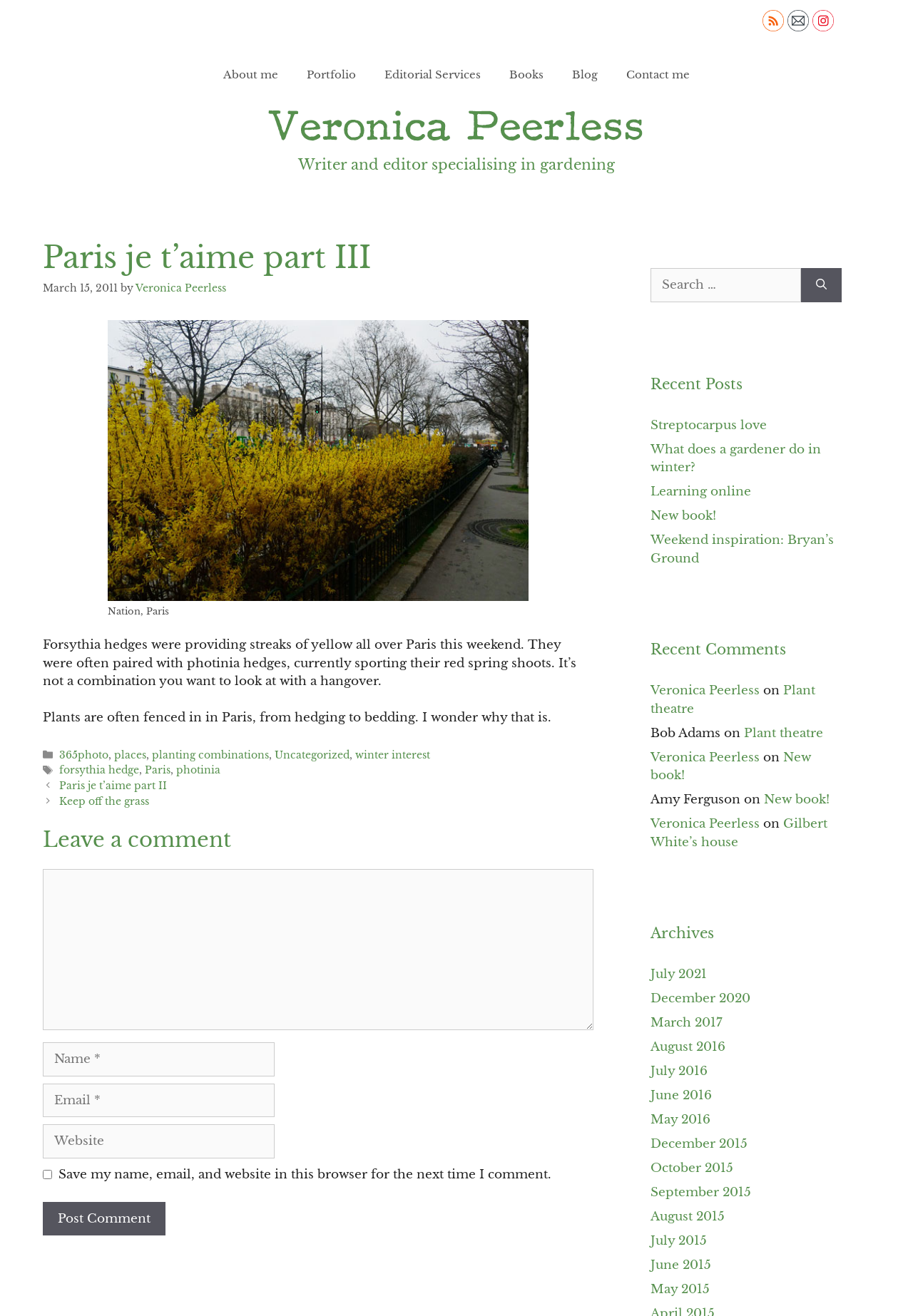Identify the main heading of the webpage and provide its text content.

Paris je t’aime part III